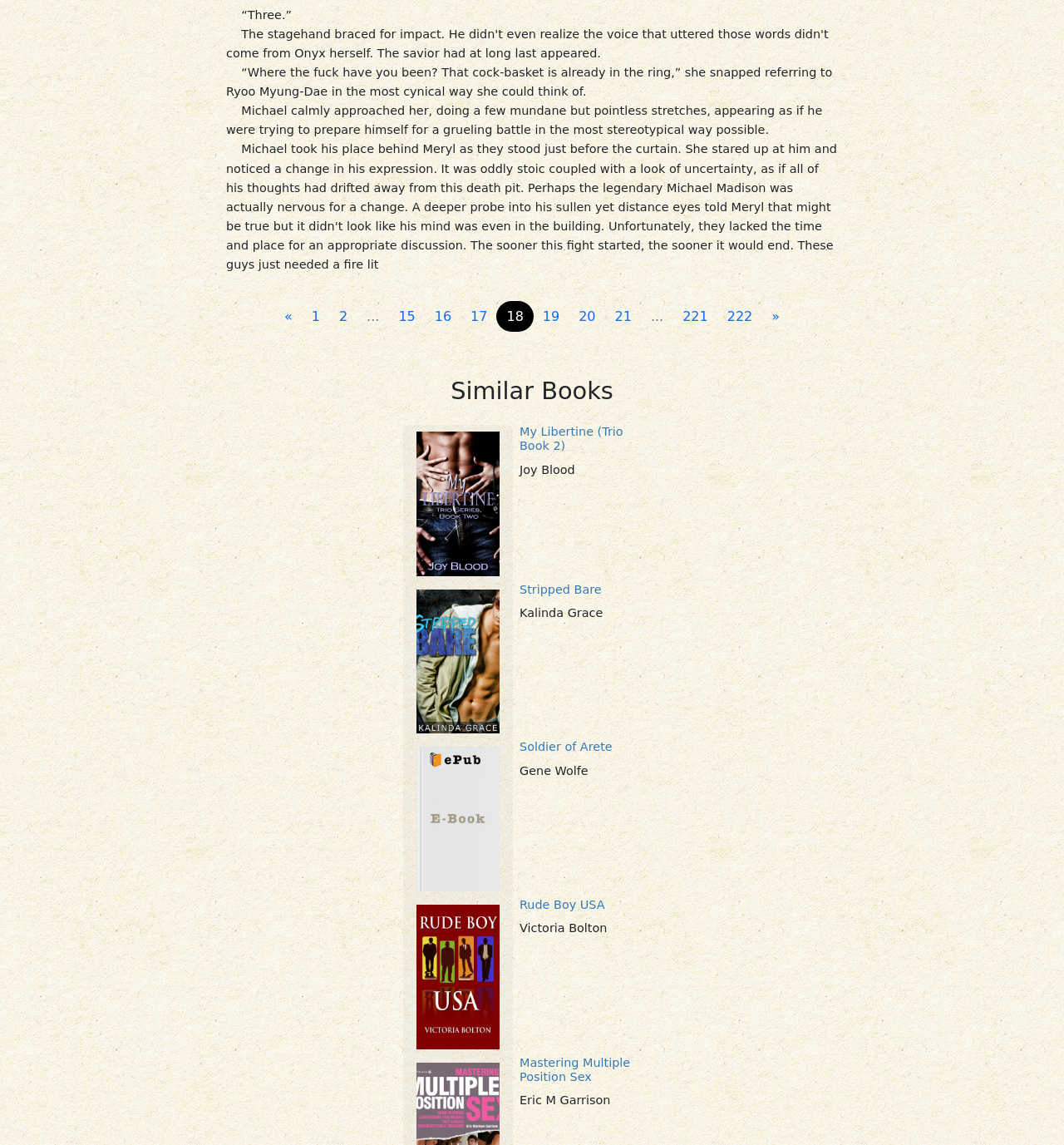Determine the bounding box of the UI component based on this description: "alt="Soldier of Arete"". The bounding box coordinates should be four float values between 0 and 1, i.e., [left, top, right, bottom].

[0.391, 0.709, 0.47, 0.721]